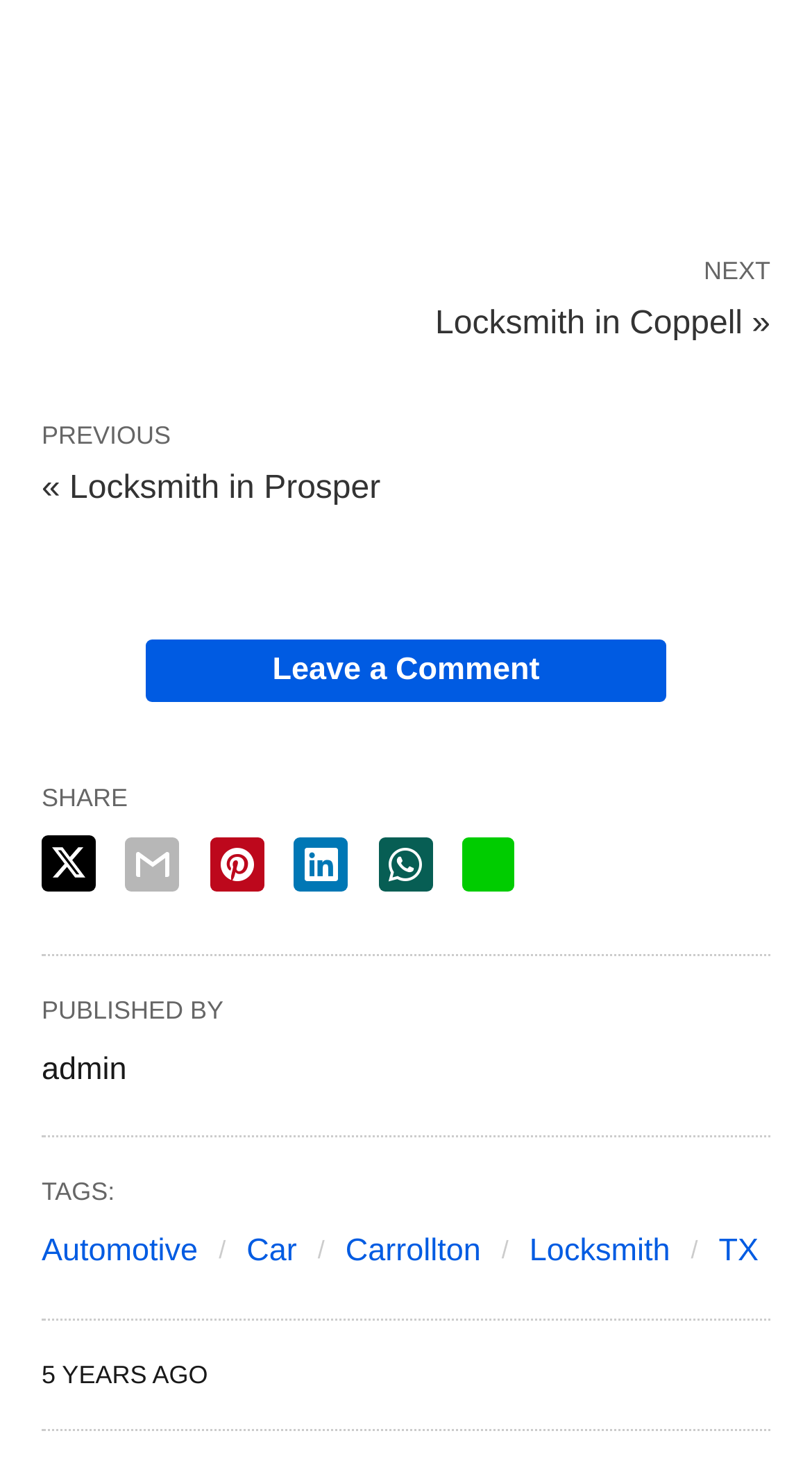Determine the bounding box coordinates for the clickable element required to fulfill the instruction: "Share via Facebook". Provide the coordinates as four float numbers between 0 and 1, i.e., [left, top, right, bottom].

None